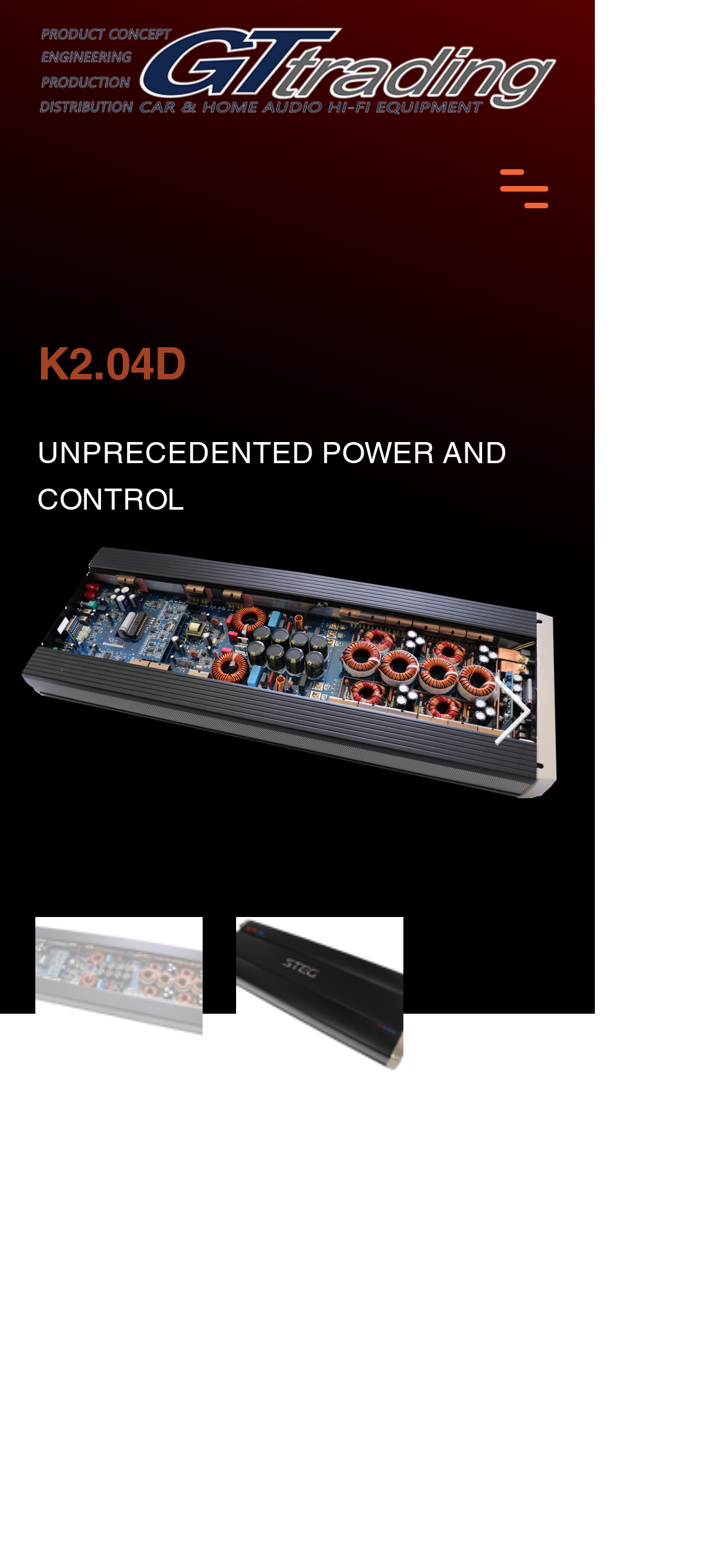Generate a thorough explanation of the webpage's elements.

The webpage features a prominent image of "GTTrading.png" at the top, taking up most of the width and about 7% of the height. Below the image, there is a link labeled "< Back" on the left side, followed by a heading "K2.04D" that spans about 70% of the width. 

Underneath the heading, a static text "UNPRECEDENTED POWER AND CONTROL" is displayed, which is likely the main title of the page. This text is centered and takes up about 65% of the width.

On the left side, there is a button with no label, which is quite large, taking up about 77% of the height. On the right side, there is another button labeled "Next Item" with an accompanying icon, positioned about halfway down the page. 

At the top right corner, there is a button to "Open navigation menu", which is a popup dialog.